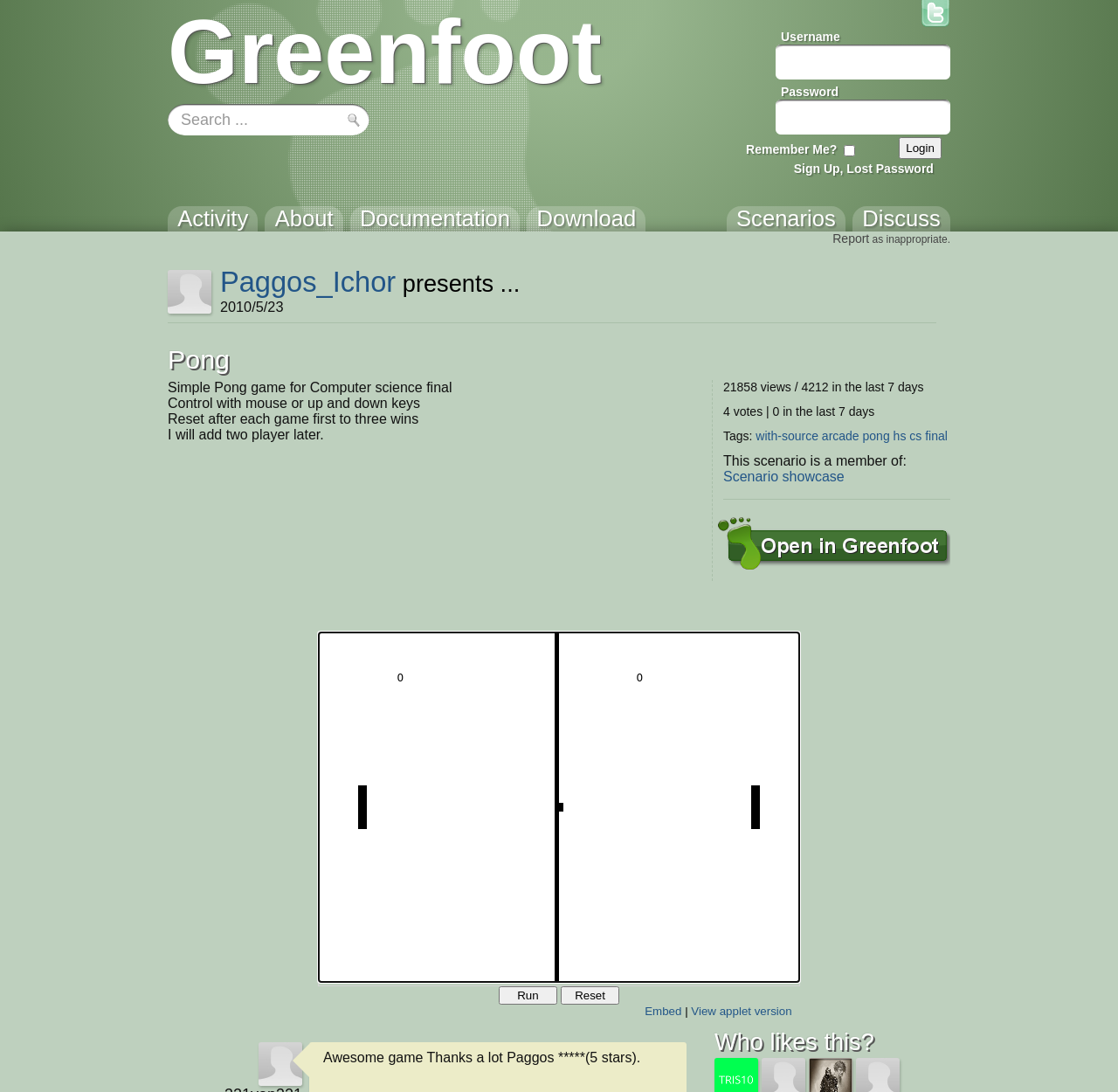By analyzing the image, answer the following question with a detailed response: How many views does the Pong game have?

The webpage displays the view count of the Pong game, which is 21858, along with other statistics such as votes and views in the last 7 days.